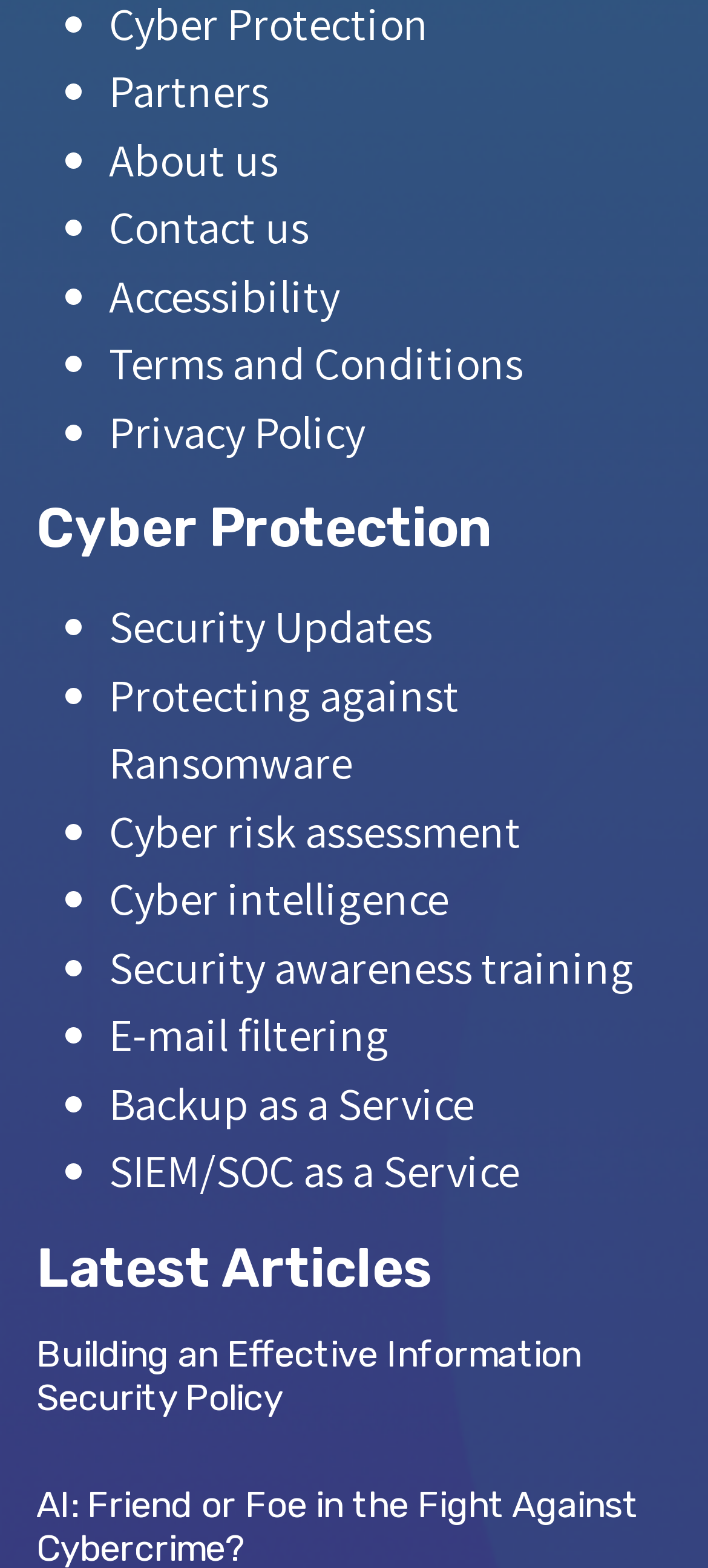Given the element description: "Security awareness training", predict the bounding box coordinates of the UI element it refers to, using four float numbers between 0 and 1, i.e., [left, top, right, bottom].

[0.154, 0.597, 0.895, 0.635]